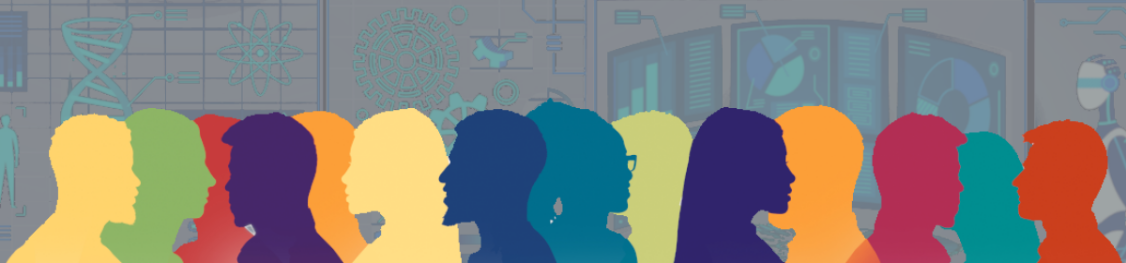What is the theme of the 'Researcher-Facing Track, February 2023' event?
Analyze the image and deliver a detailed answer to the question.

The 'Researcher-Facing Track, February 2023' event focuses on community engagement, knowledge sharing, and support within the scientific field, highlighting the significance of collaboration in advancing research and science.